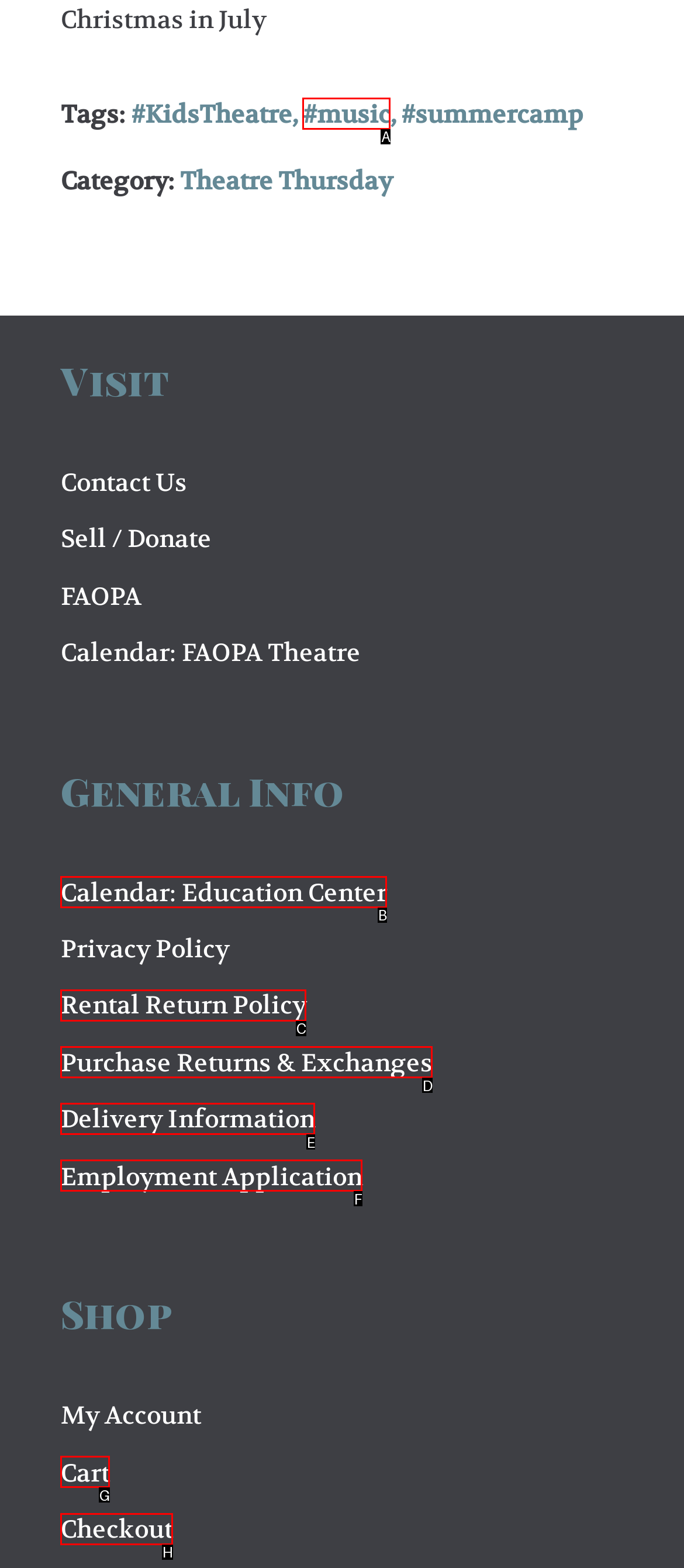Identify the HTML element that corresponds to the description: Calendar: Education Center Provide the letter of the matching option directly from the choices.

B